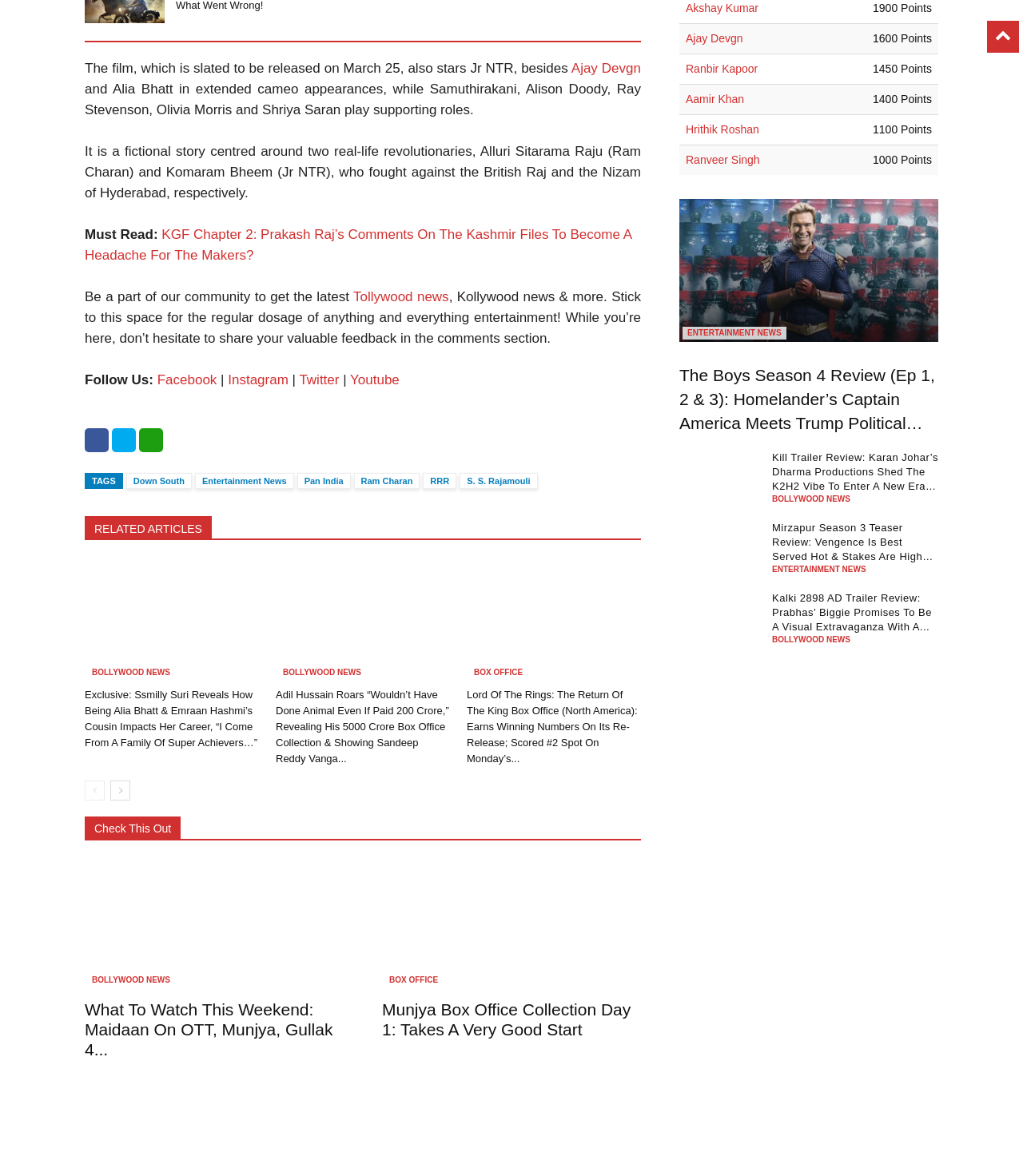Answer the question using only one word or a concise phrase: What is the name of the article that talks about a film's box office collection?

Lord Of The Rings: The Return Of The King Box Office